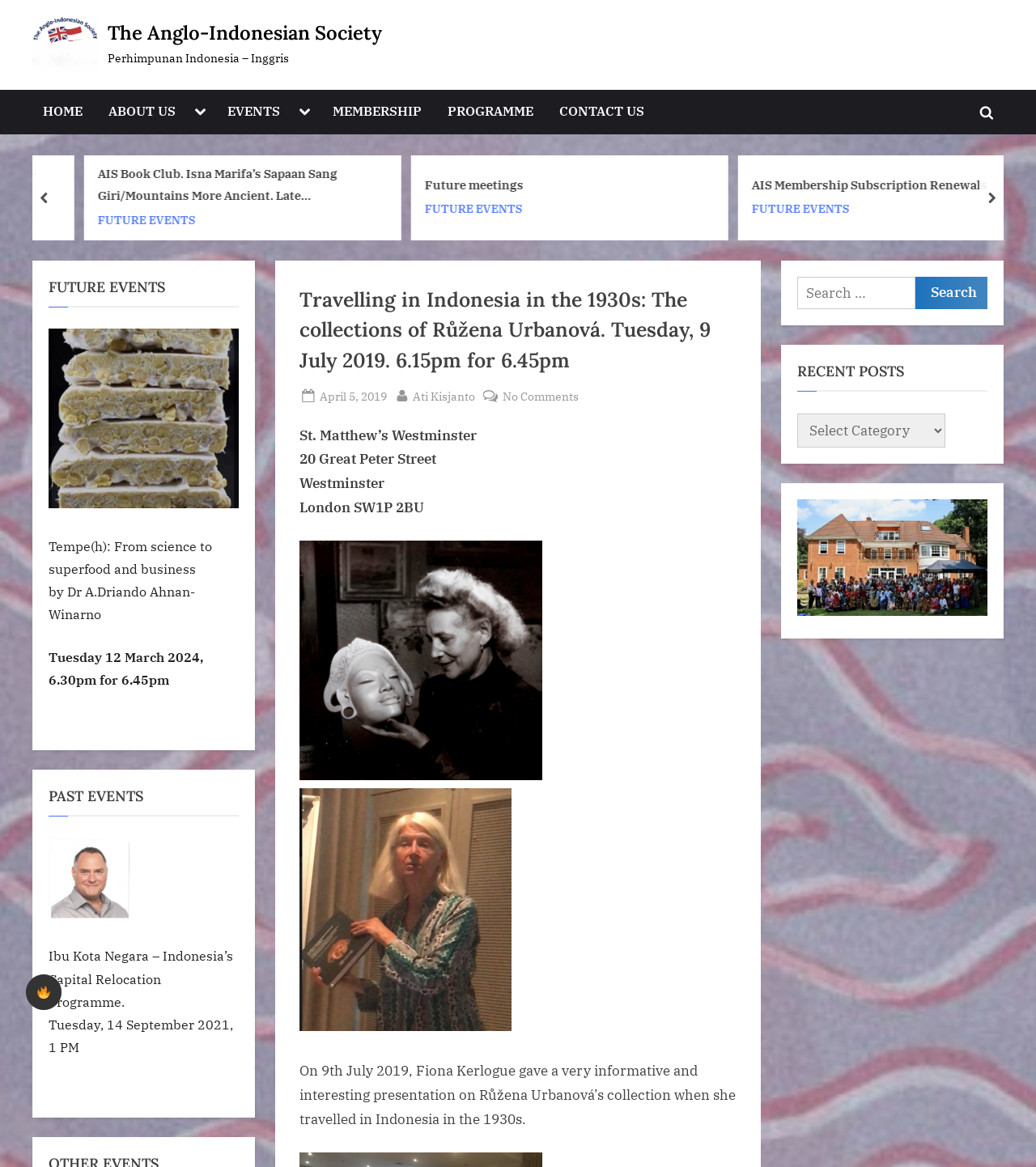What is the topic of the event on 12 March 2024?
Give a one-word or short phrase answer based on the image.

Tempe(h)